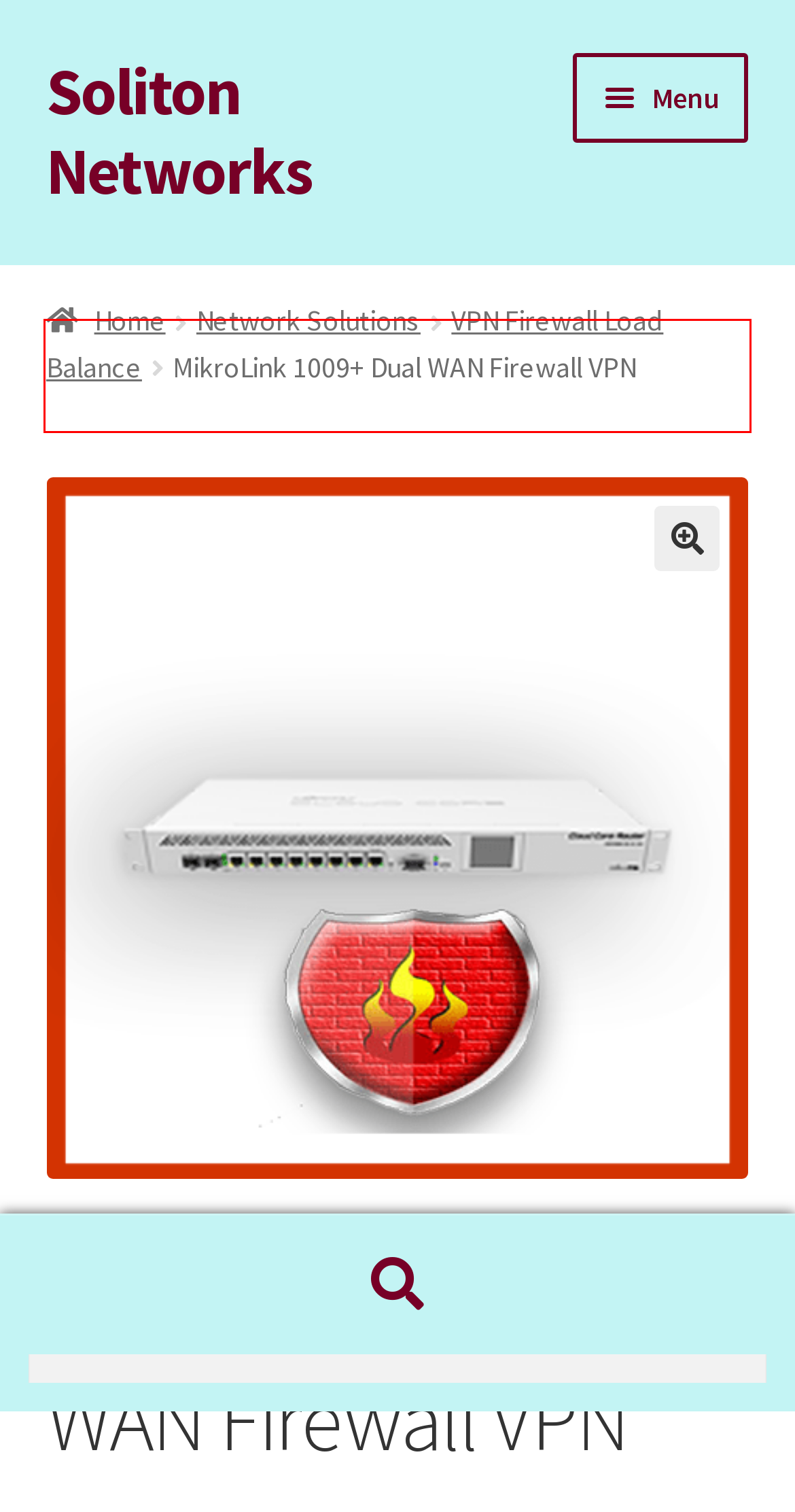You’re provided with a screenshot of a webpage that has a red bounding box around an element. Choose the best matching webpage description for the new page after clicking the element in the red box. The options are:
A. Shop – Soliton Networks
B. VPN Firewall Load Balance – Soliton Networks
C. Network Solutions – Soliton Networks
D. Blog – Soliton Networks
E. Soliton Networks – Delivering Internet Everywhere
F. Products – Soliton Networks
G. Privacy Policy – Soliton Networks
H. Contact Us – Soliton Networks

F